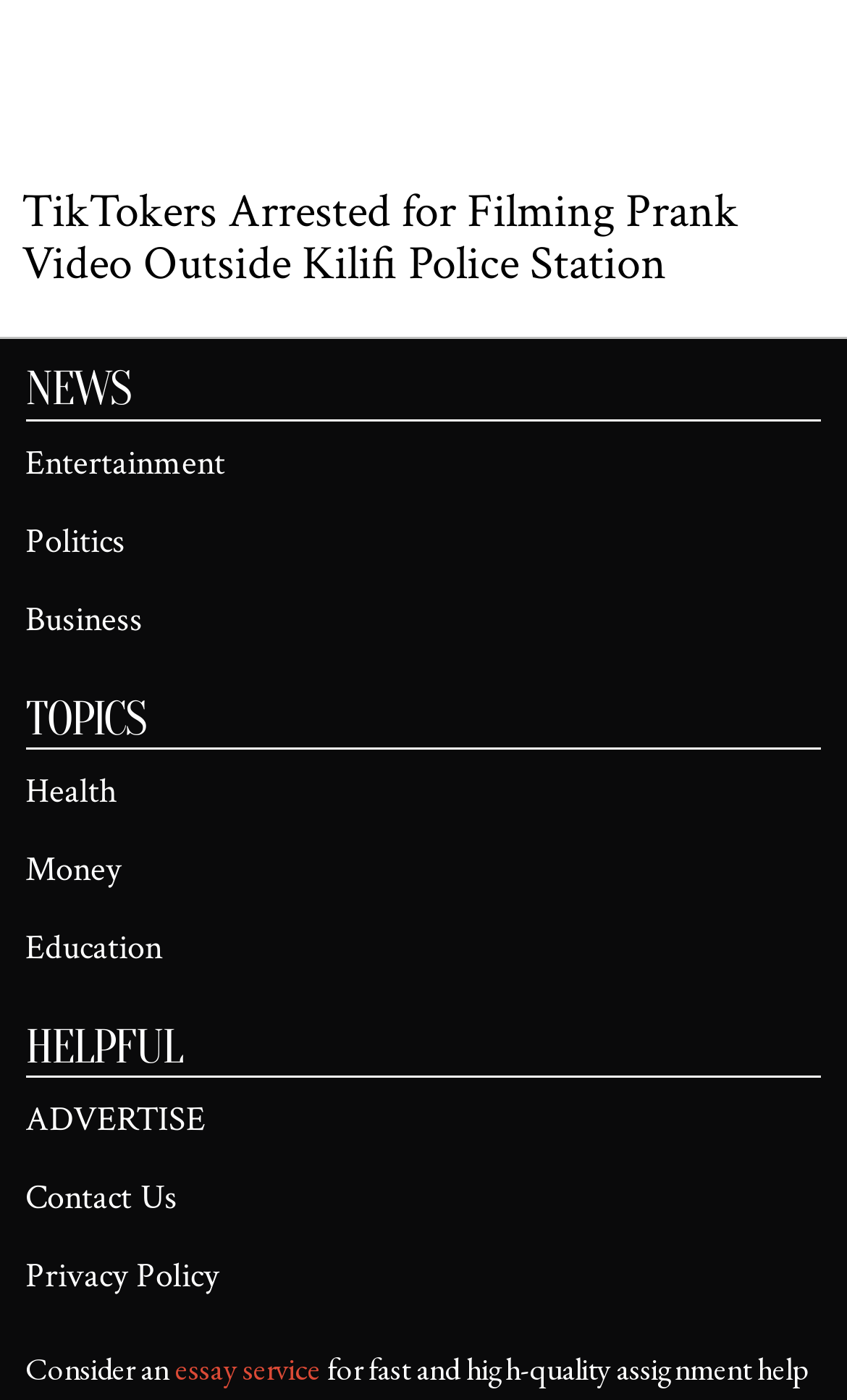Identify the bounding box coordinates for the UI element mentioned here: "essay service". Provide the coordinates as four float values between 0 and 1, i.e., [left, top, right, bottom].

[0.207, 0.963, 0.379, 0.992]